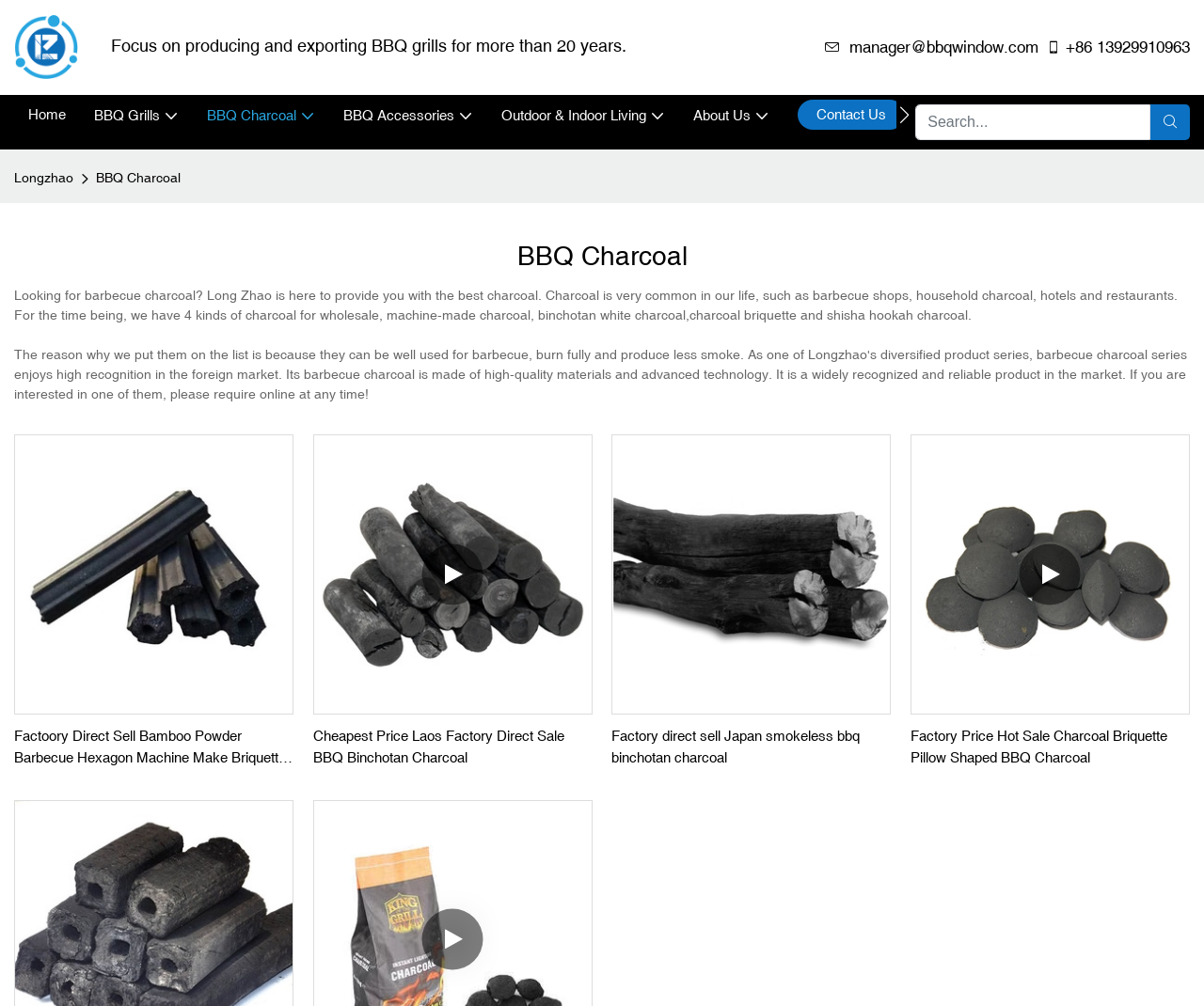Please answer the following question using a single word or phrase: 
What is the name of the company?

Longzhao